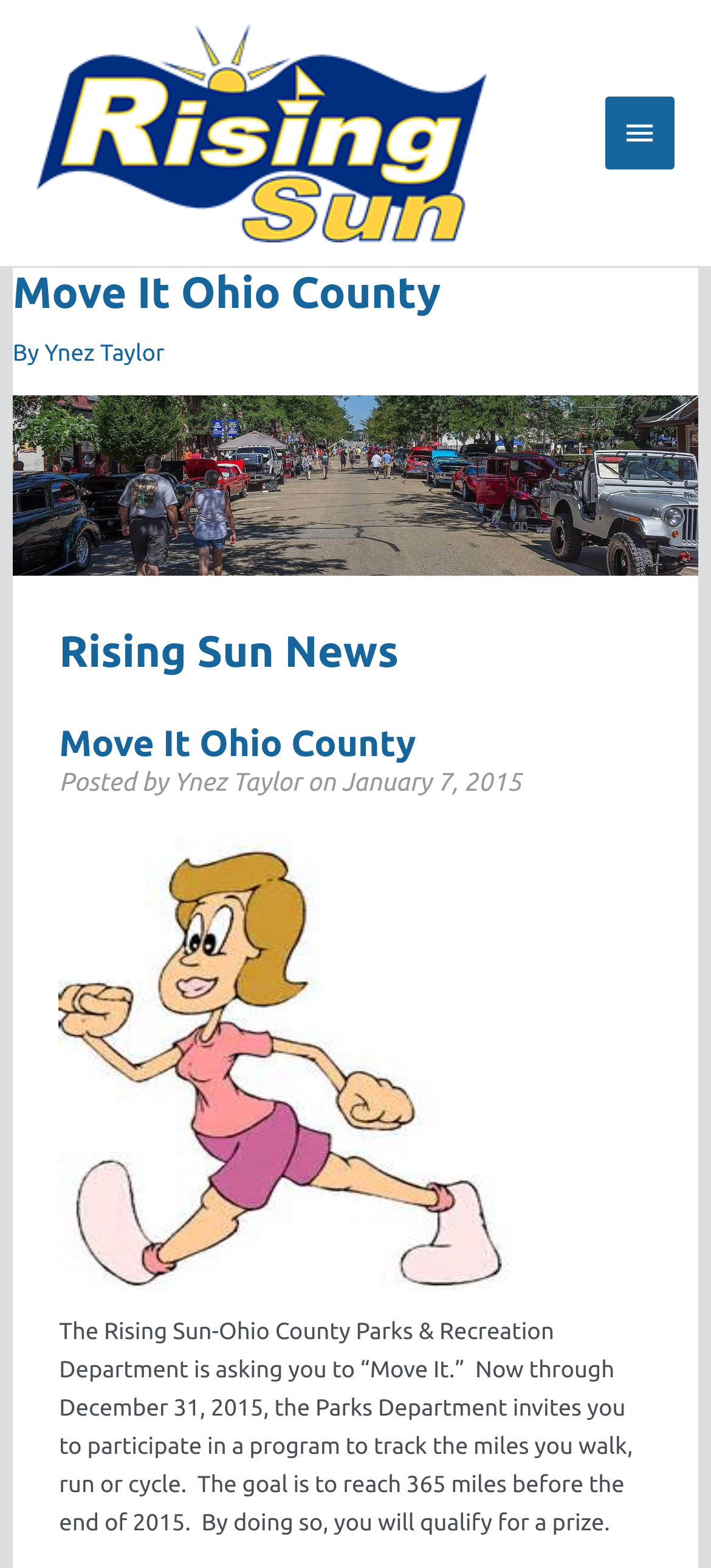Generate a thorough caption detailing the webpage content.

The webpage is about the "Move It Ohio County" program in Rising Sun, Indiana. At the top left, there is a link to the "City of Rising Sun, Indiana" website, accompanied by an image with the same name. 

To the right of these elements, there is a button labeled "Main Menu" which, when expanded, reveals a menu with several options. Above the button, there is a header section that contains the title "Move It Ohio County" in a heading, followed by the text "By" and a link to "Ynez Taylor". 

Below the header section, there is a large photo of Rising Sun, taking up most of the width of the page. Underneath the photo, there are three headings: "Rising Sun News", "Move It Ohio County", and "Posted by Ynez Taylor on January 7, 2015". 

Further down, there is an image related to "Move It Ohio County", and below that, a block of text that explains the program. The text describes how the Rising Sun-Ohio County Parks & Recreation Department is encouraging people to track their miles walked, run, or cycled, with the goal of reaching 365 miles by the end of 2015 to qualify for a prize.